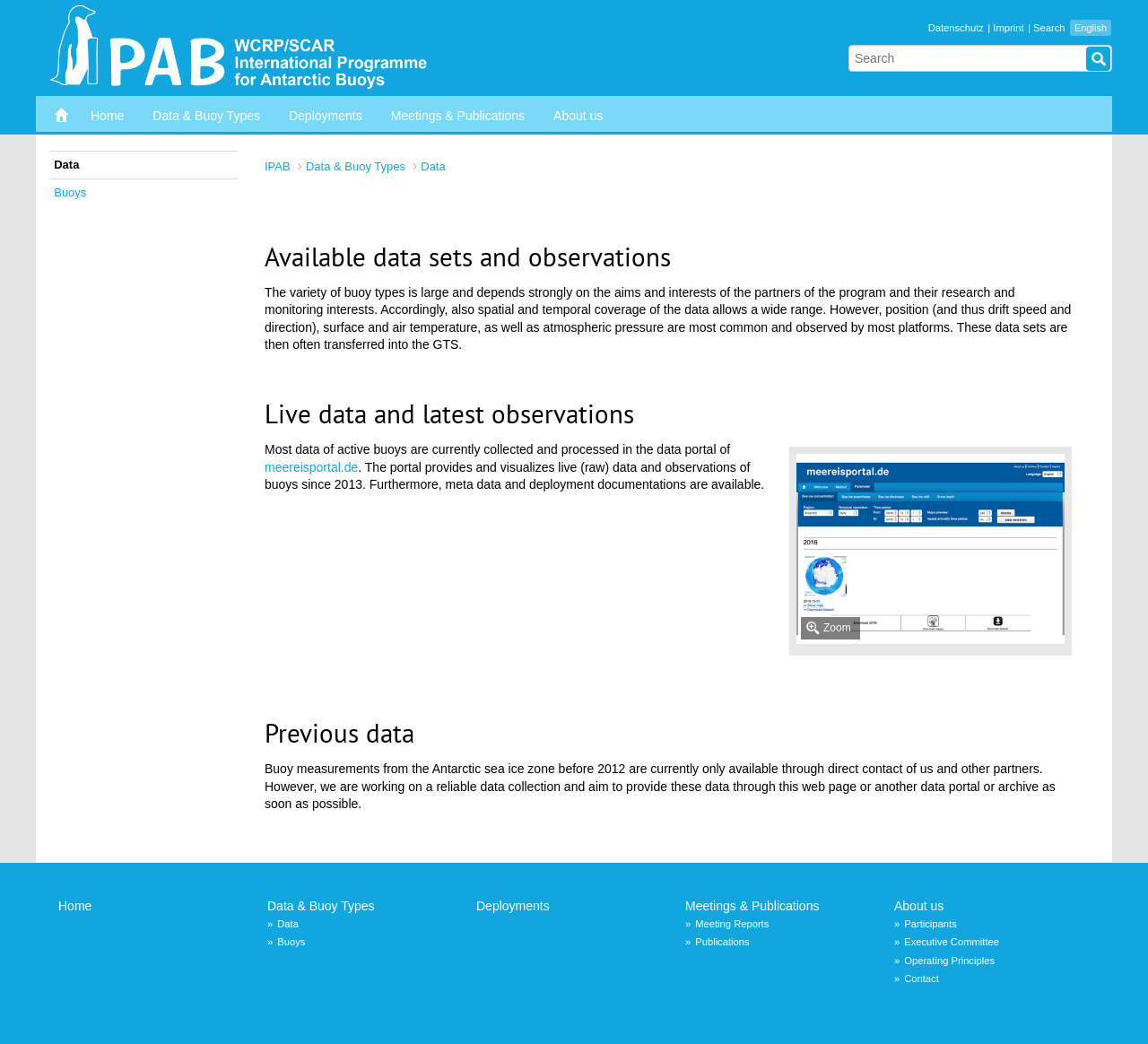Based on the element description Data & Buoy Types, identify the bounding box of the UI element in the given webpage screenshot. The coordinates should be in the format (top-left x, top-left y, bottom-right x, bottom-right y) and must be between 0 and 1.

[0.124, 0.101, 0.236, 0.122]